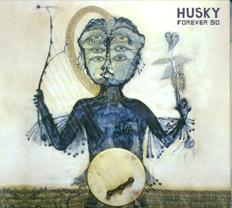Please answer the following question using a single word or phrase: 
Where is the title 'Forever So' located on the album cover?

Top right corner